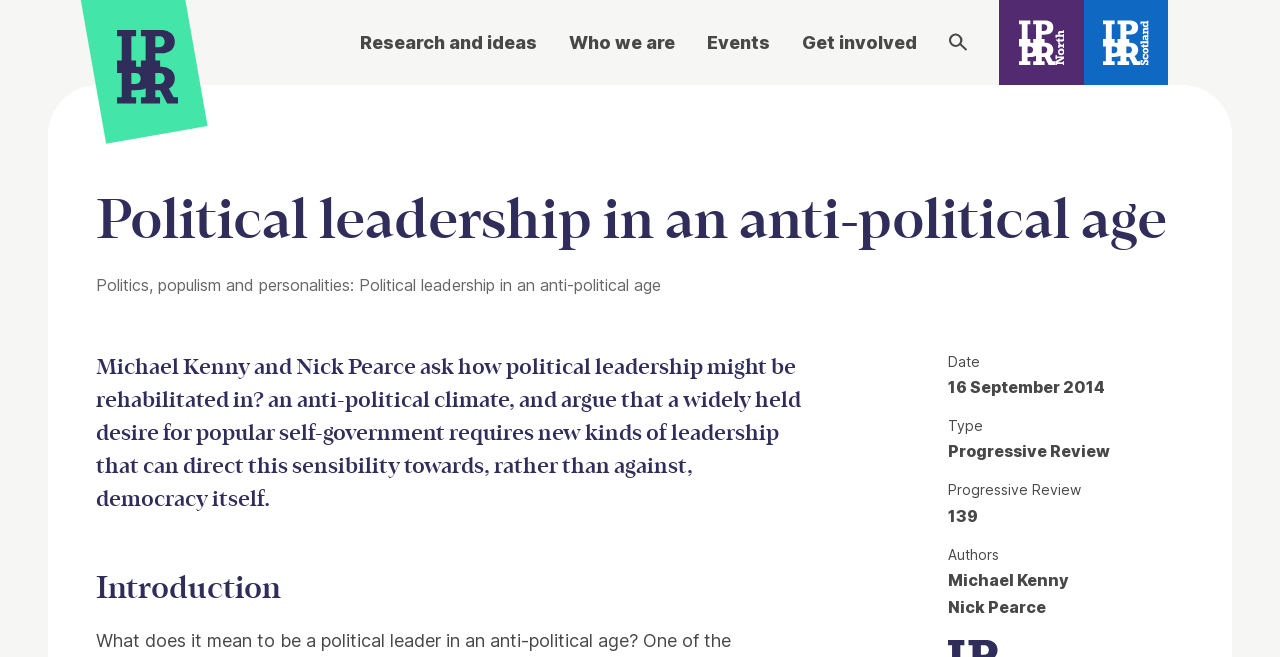Pinpoint the bounding box coordinates of the clickable element to carry out the following instruction: "Visit 'IPPR North'."

[0.78, 0.0, 0.846, 0.129]